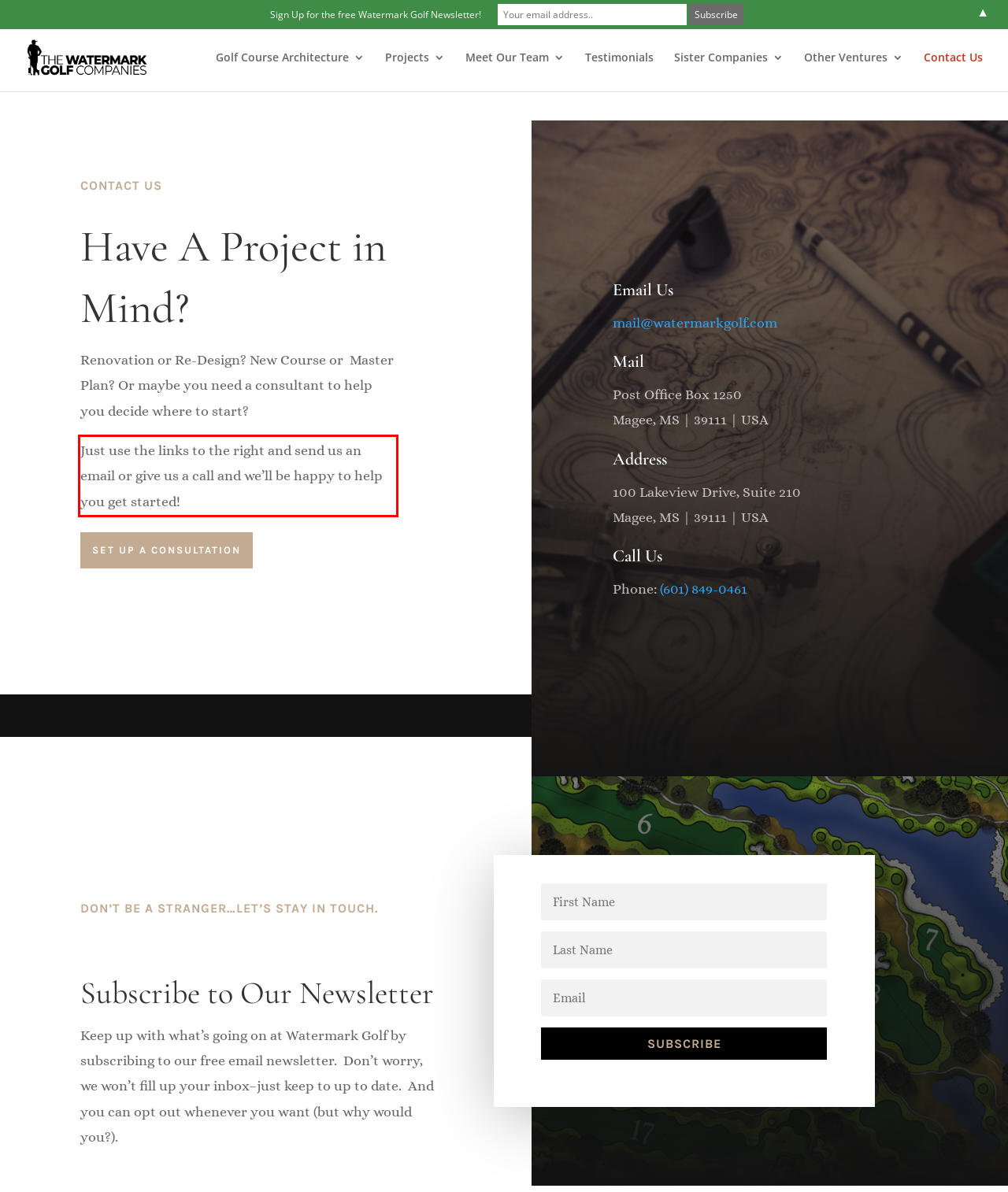Look at the screenshot of the webpage, locate the red rectangle bounding box, and generate the text content that it contains.

Just use the links to the right and send us an email or give us a call and we’ll be happy to help you get started!